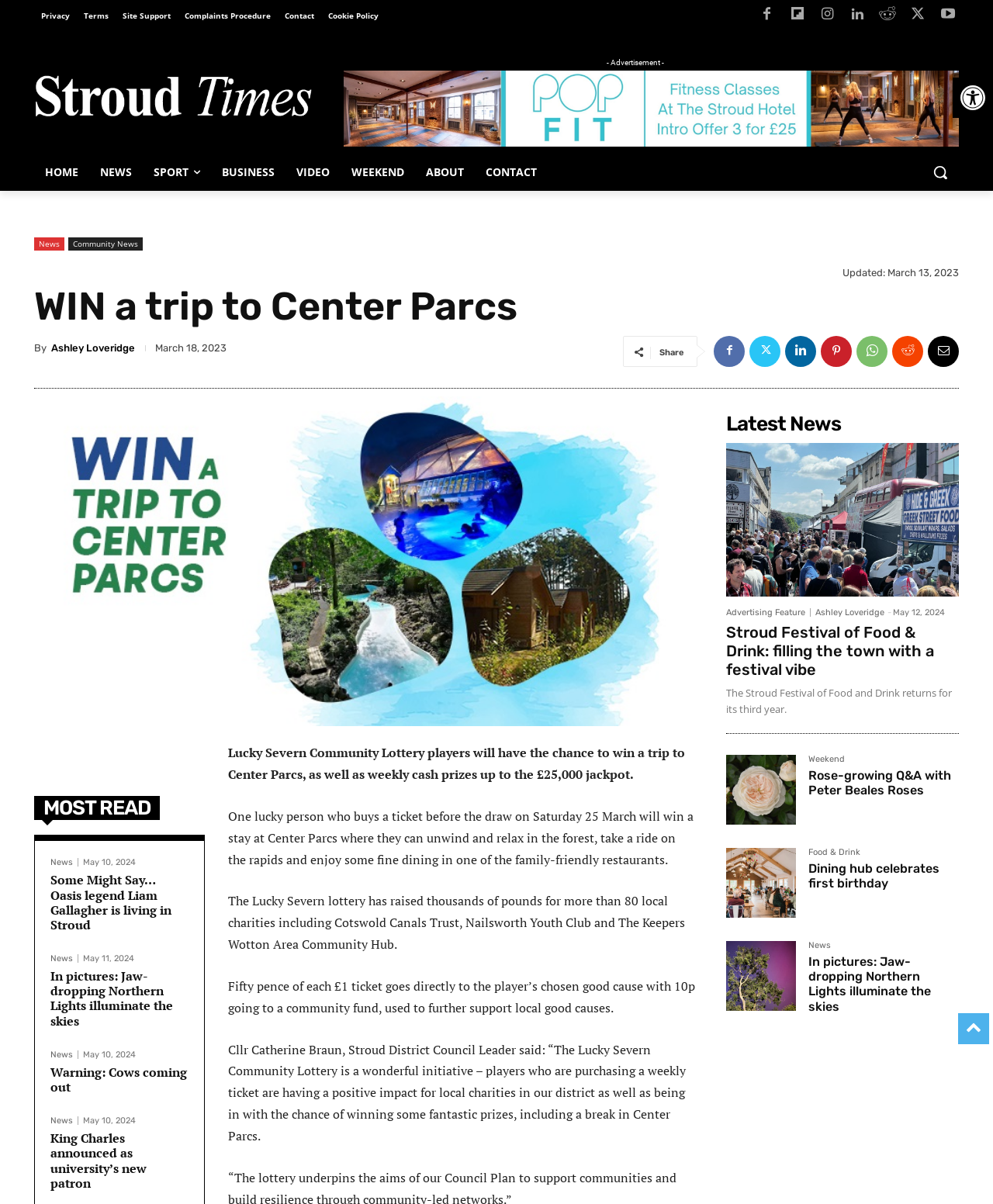Provide the bounding box coordinates of the HTML element described as: "iPhone App maker". The bounding box coordinates should be four float numbers between 0 and 1, i.e., [left, top, right, bottom].

None